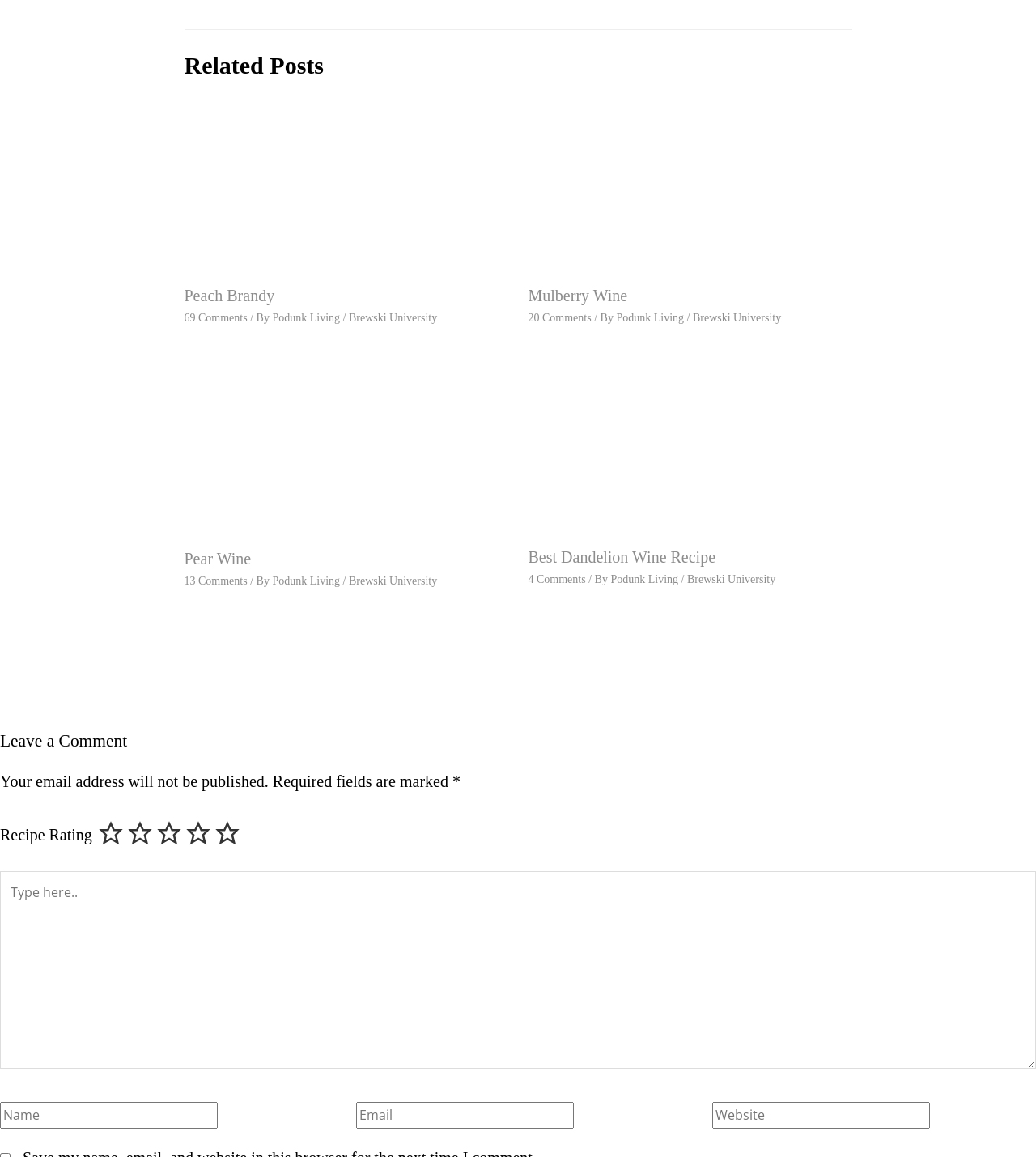Please indicate the bounding box coordinates for the clickable area to complete the following task: "Type in the 'Name' textbox". The coordinates should be specified as four float numbers between 0 and 1, i.e., [left, top, right, bottom].

[0.0, 0.952, 0.21, 0.976]